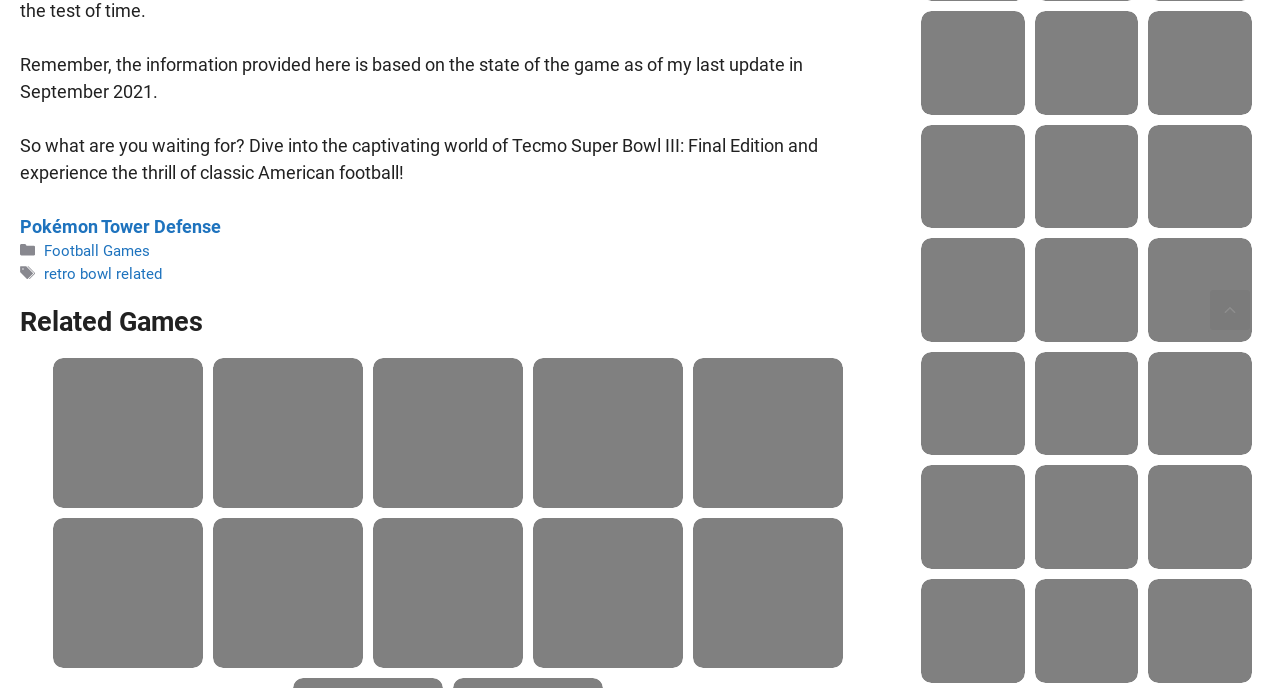Given the element description Age of War, identify the bounding box coordinates for the UI element on the webpage screenshot. The format should be (top-left x, top-left y, bottom-right x, bottom-right y), with values between 0 and 1.

[0.812, 0.259, 0.87, 0.285]